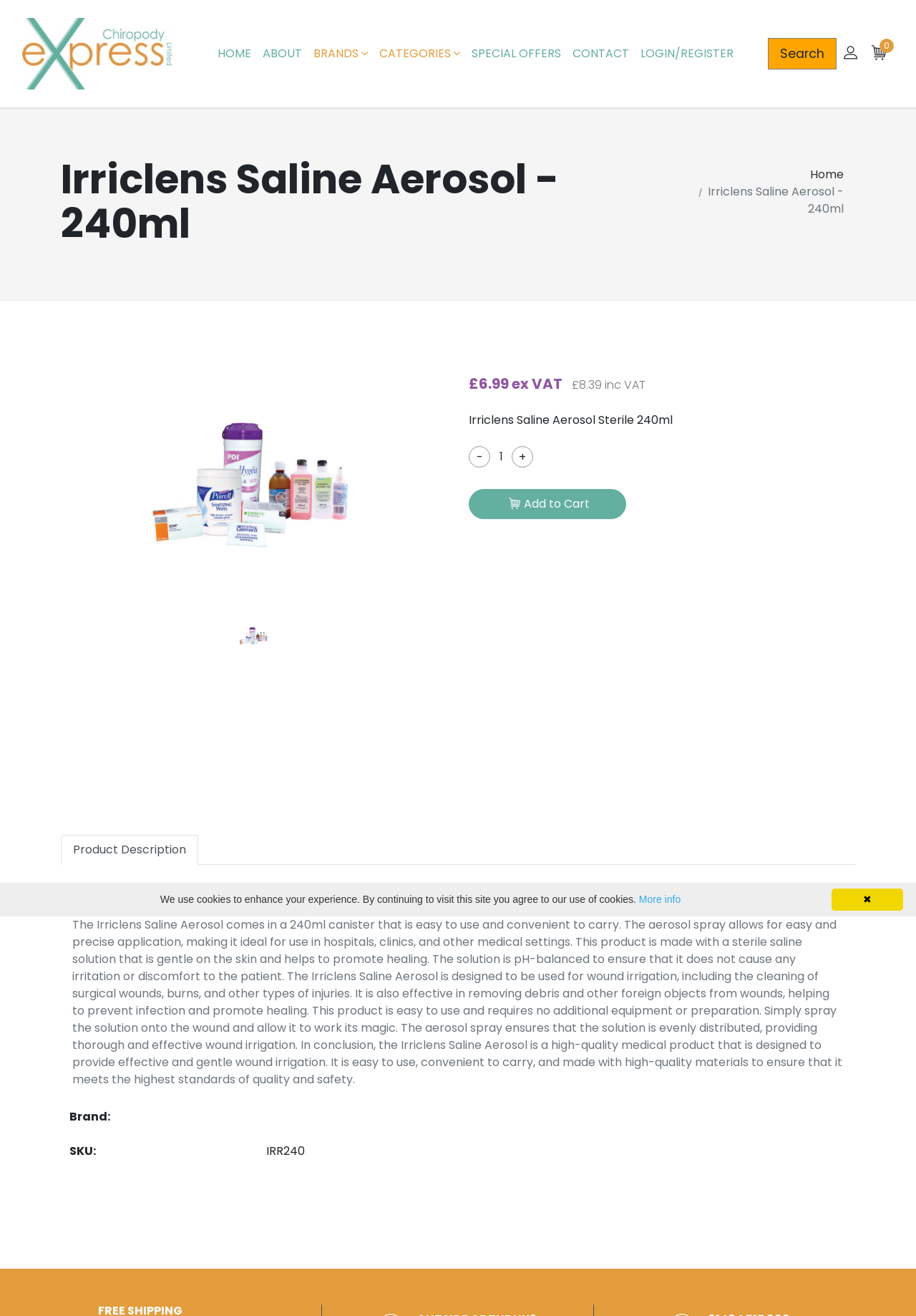Please specify the coordinates of the bounding box for the element that should be clicked to carry out this instruction: "Add to Cart". The coordinates must be four float numbers between 0 and 1, formatted as [left, top, right, bottom].

[0.512, 0.372, 0.684, 0.395]